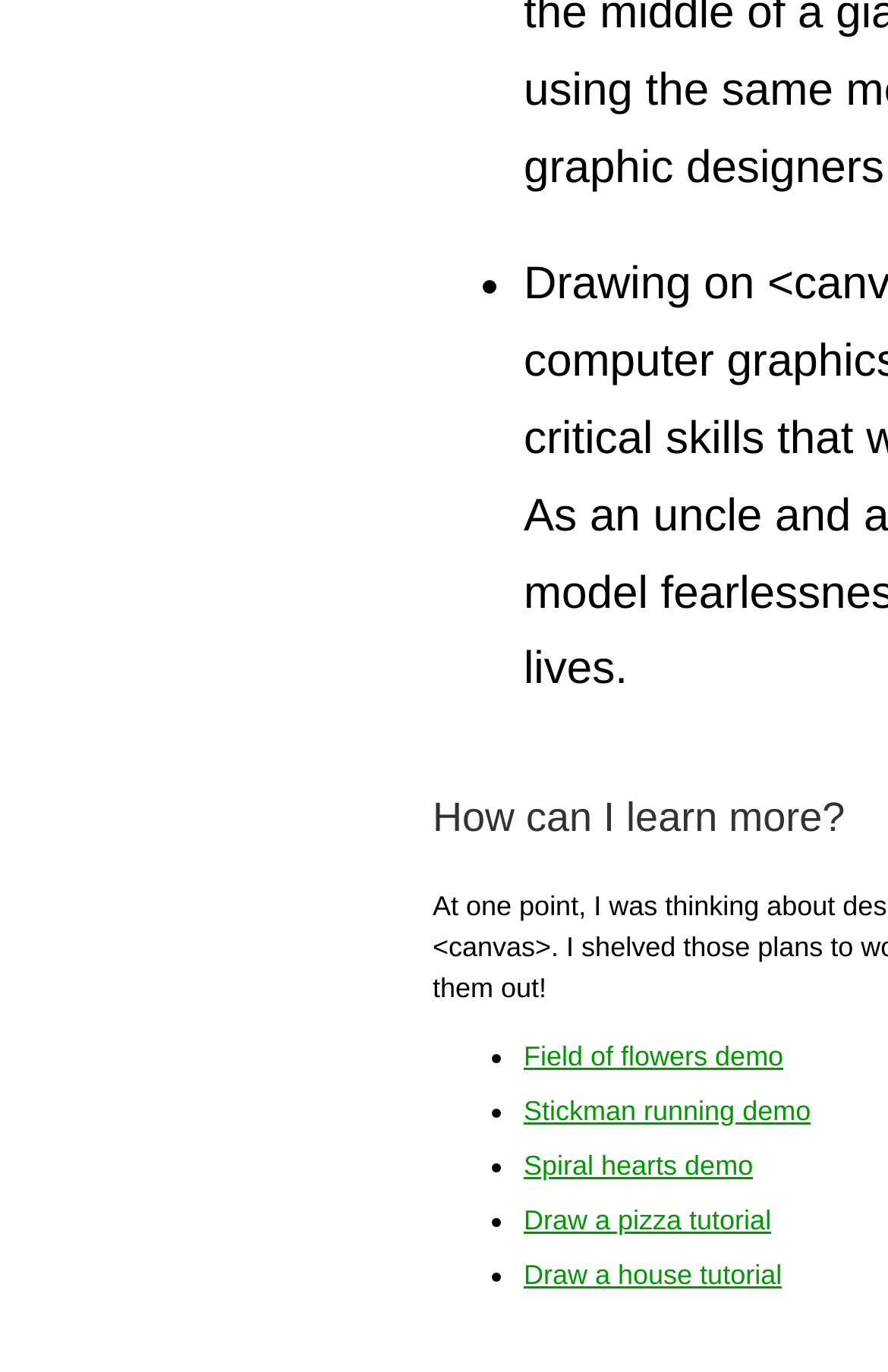Please give a one-word or short phrase response to the following question: 
How many demos are listed?

4